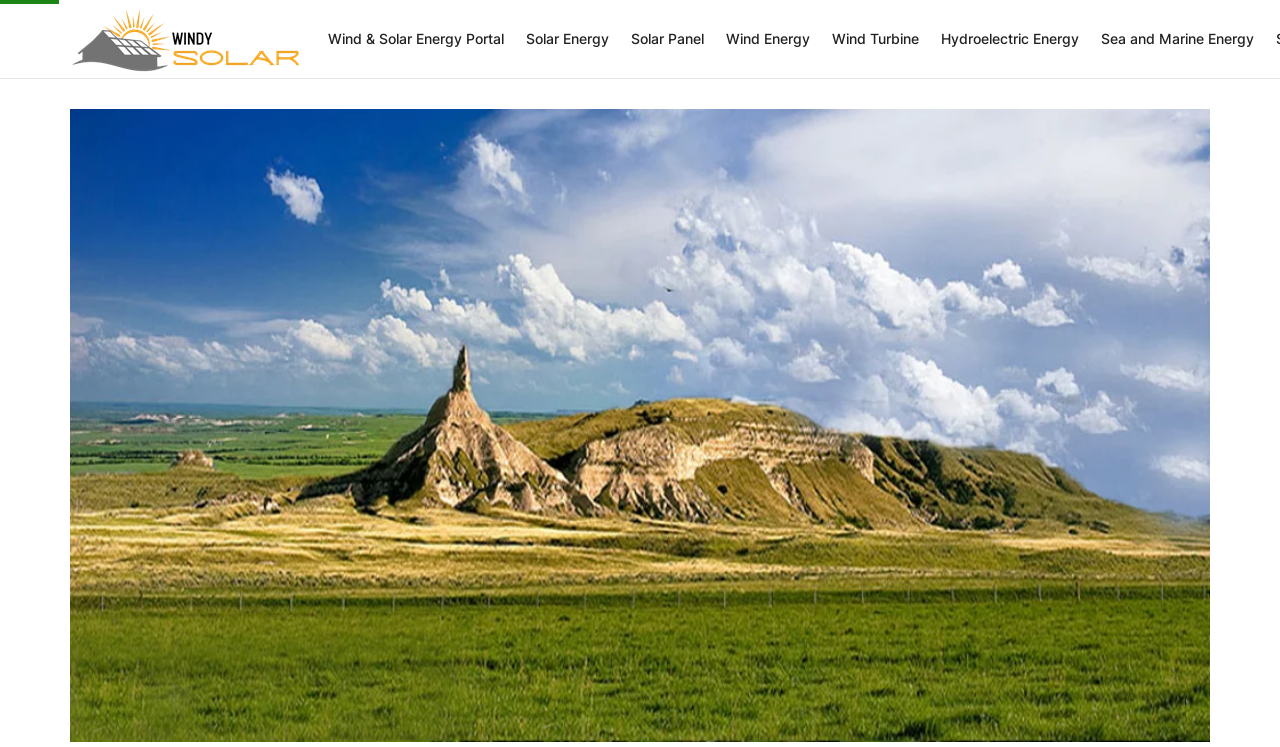Given the content of the image, can you provide a detailed answer to the question?
How many types of energy are listed?

The webpage lists five types of energy: Solar Energy, Wind Energy, Hydroelectric Energy, and Sea and Marine Energy. These can be found in the links 'Solar Energy', 'Wind Energy', 'Hydroelectric Energy', and 'Sea and Marine Energy' respectively.